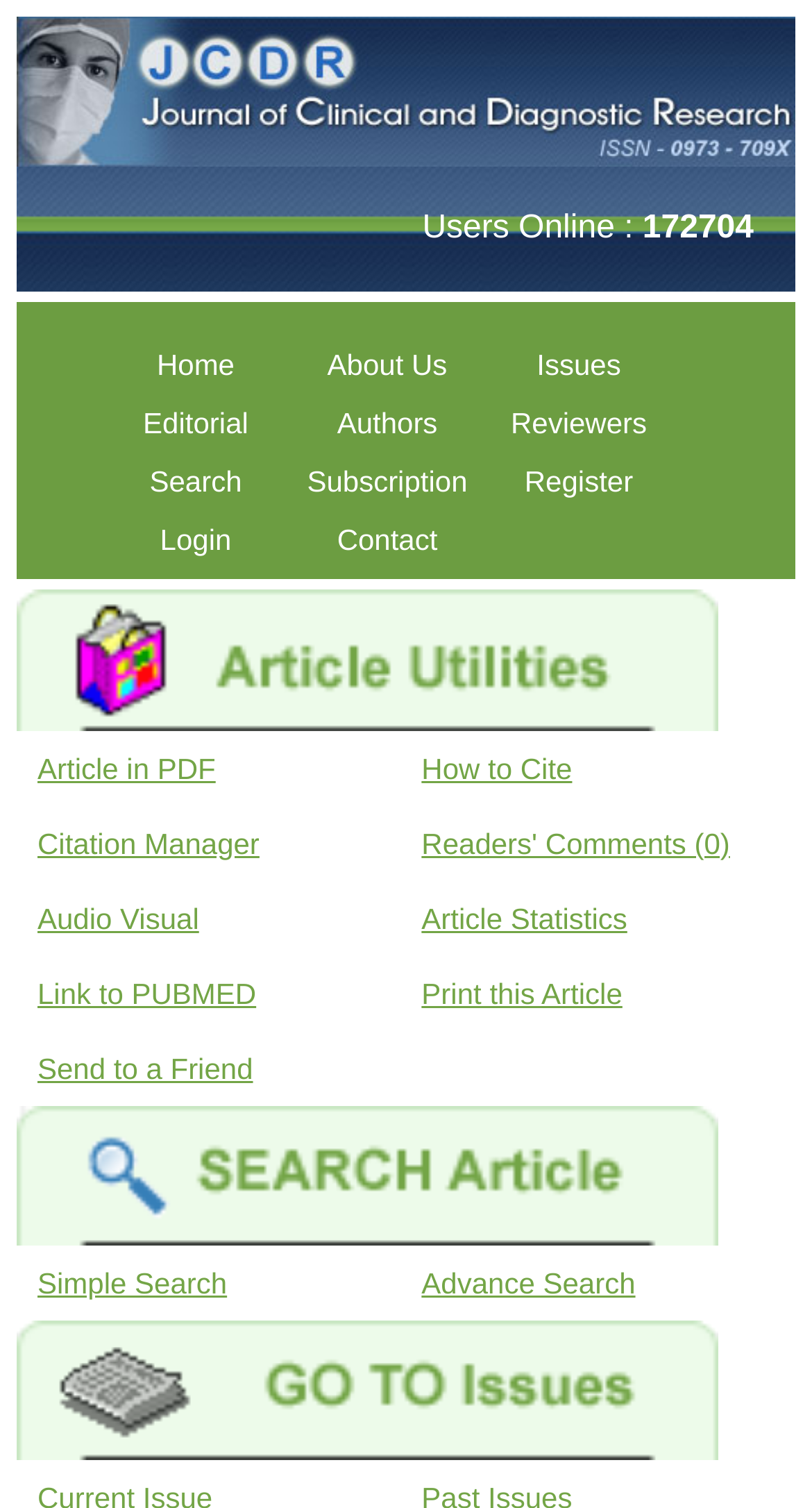Answer the question in a single word or phrase:
What is the position of the 'Search' button?

Below the 'About Us' button